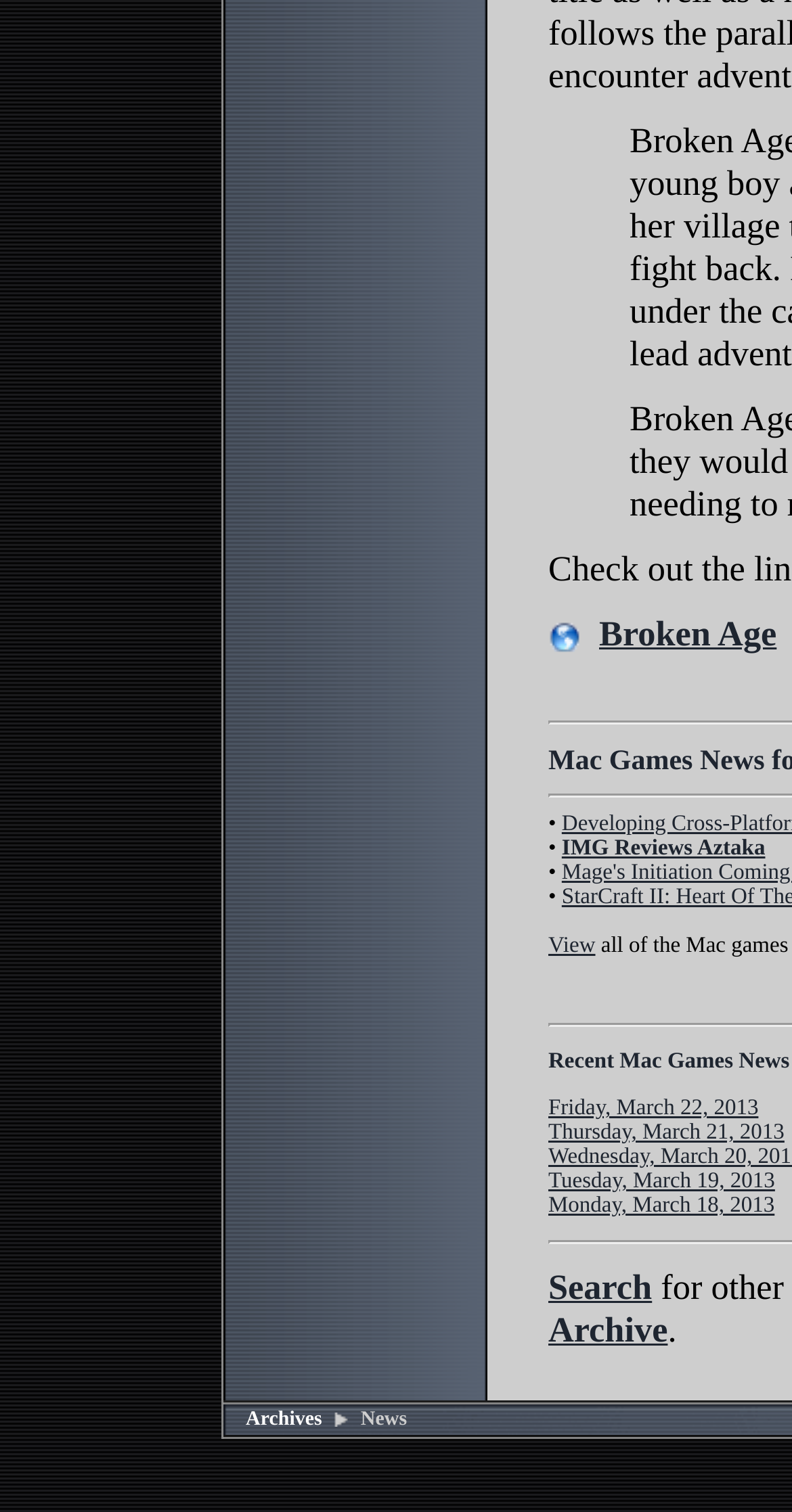Provide the bounding box for the UI element matching this description: "IMG Reviews Aztaka".

[0.709, 0.553, 0.966, 0.569]